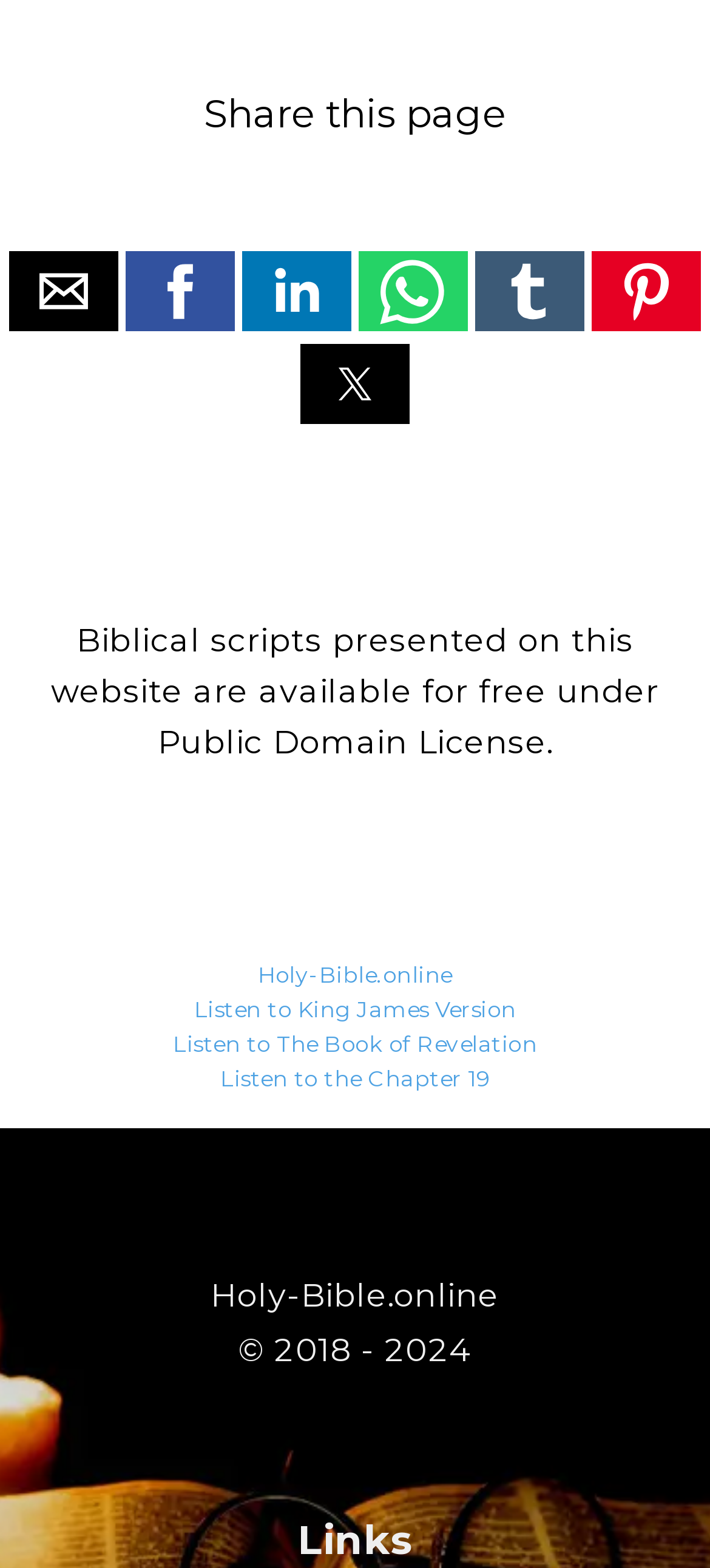Give a one-word or short-phrase answer to the following question: 
How many links are available to listen to biblical content?

3